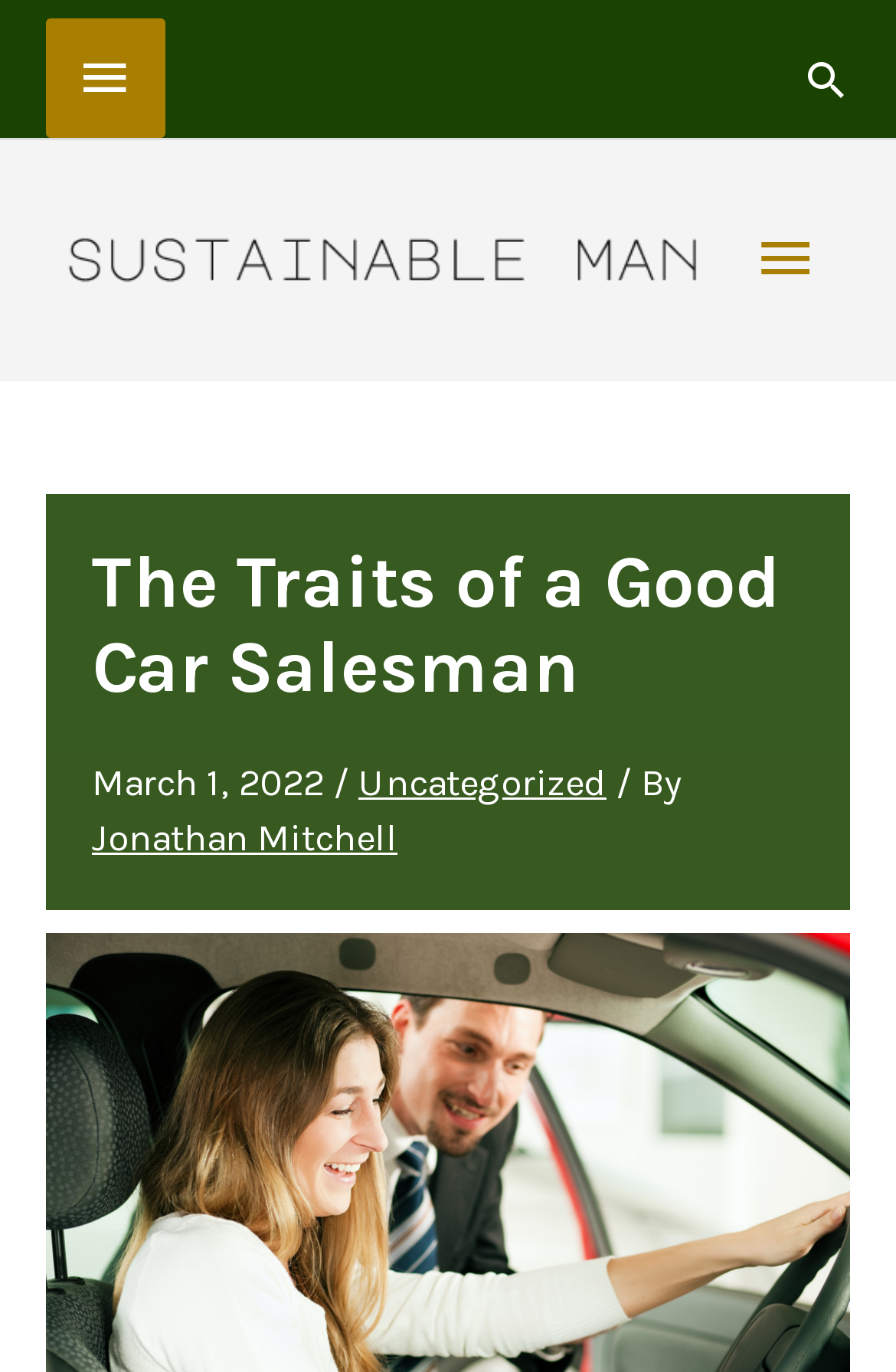Respond to the question below with a concise word or phrase:
What is the date of the article?

March 1, 2022